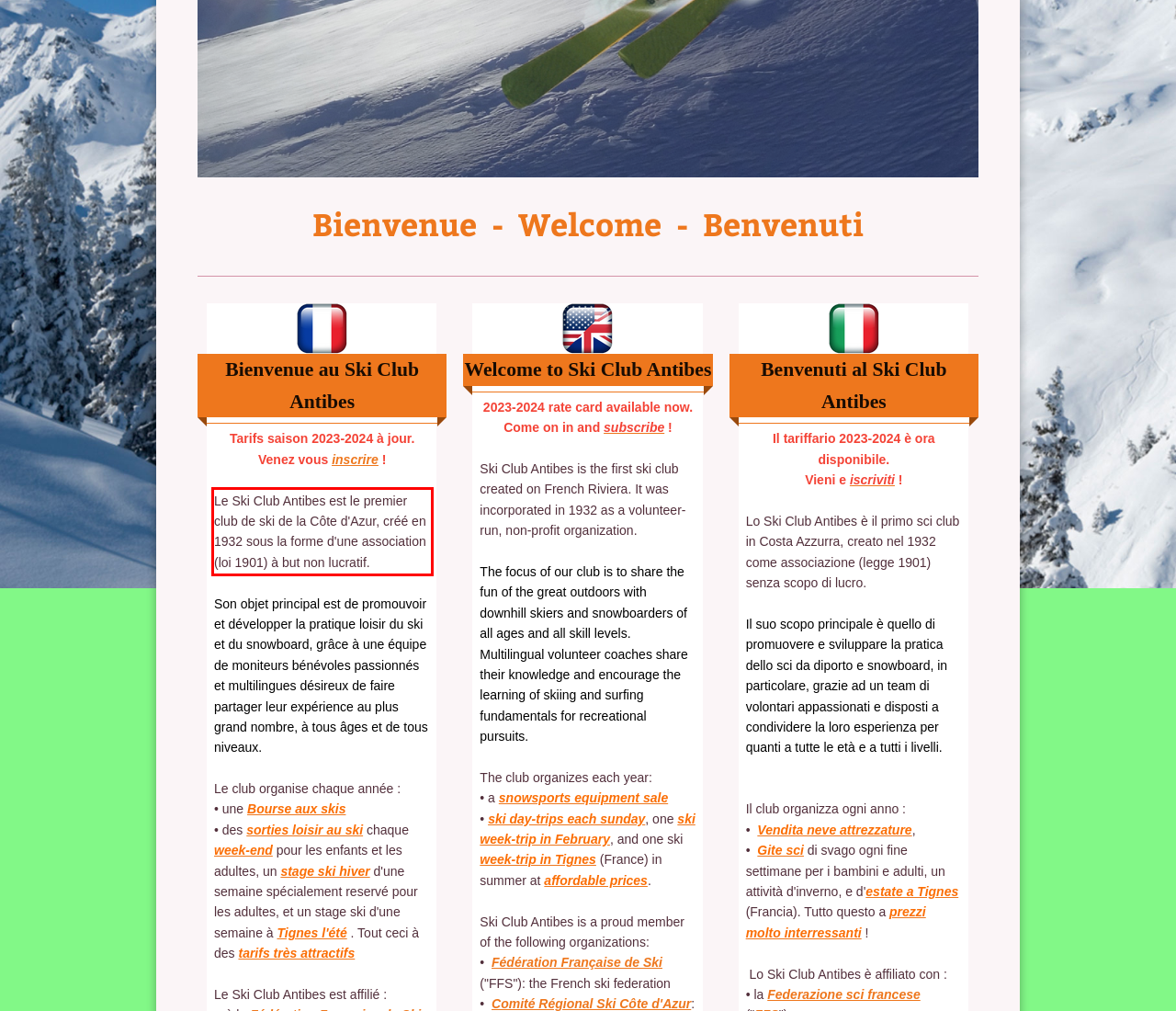Please examine the screenshot of the webpage and read the text present within the red rectangle bounding box.

Le Ski Club Antibes est le premier club de ski de la Côte d'Azur, créé en 1932 sous la forme d'une association (loi 1901) à but non lucratif.